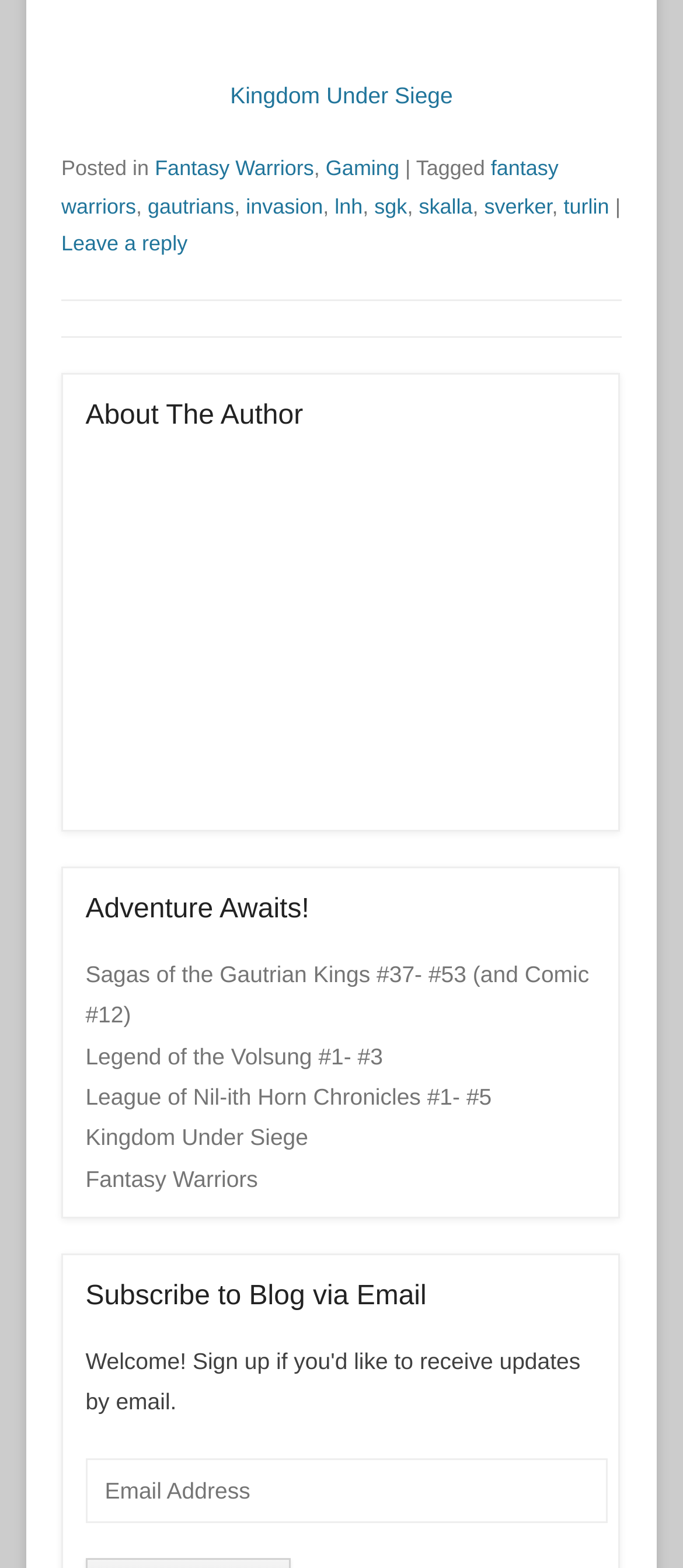Please identify the bounding box coordinates of the clickable element to fulfill the following instruction: "Enter email address". The coordinates should be four float numbers between 0 and 1, i.e., [left, top, right, bottom].

[0.125, 0.93, 0.891, 0.971]